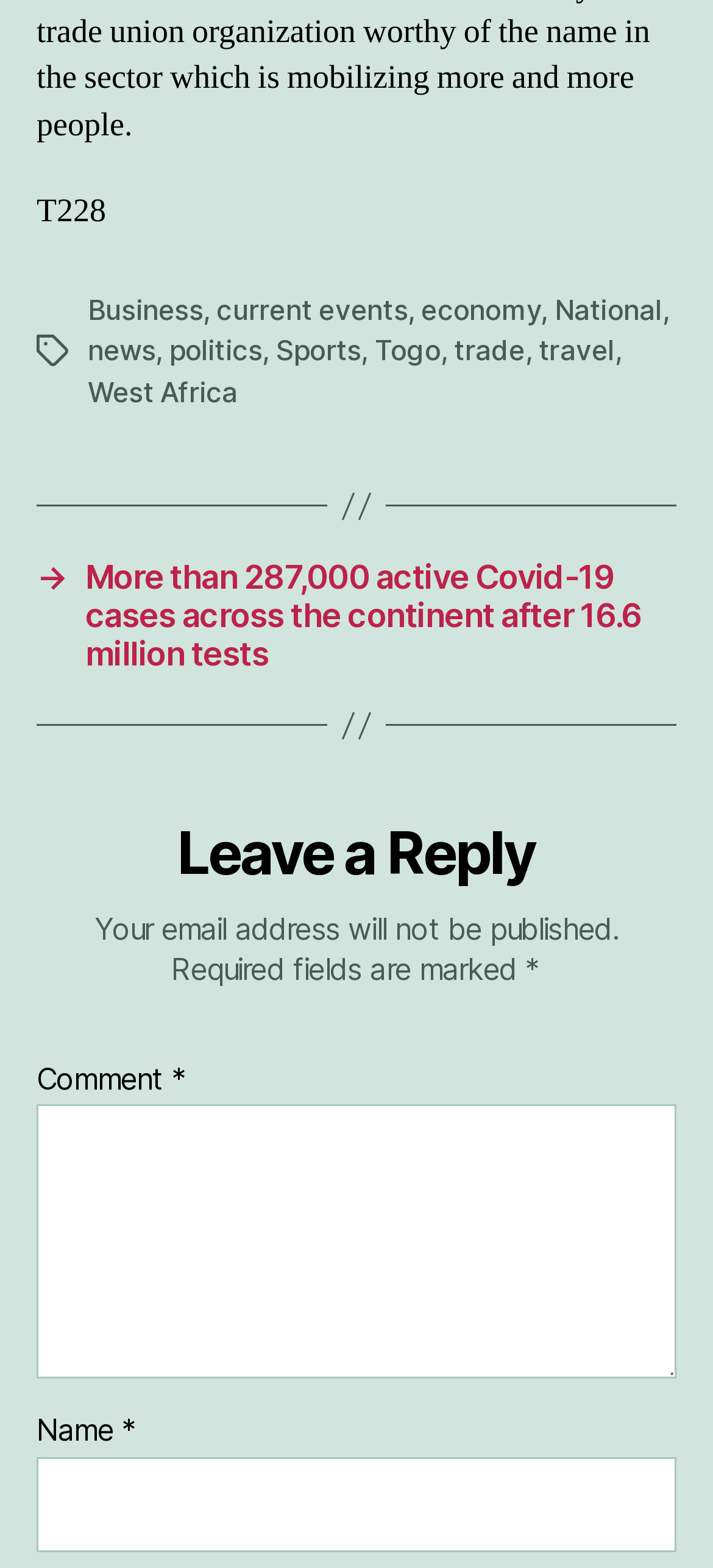Please give a concise answer to this question using a single word or phrase: 
How many links are in the top section?

11